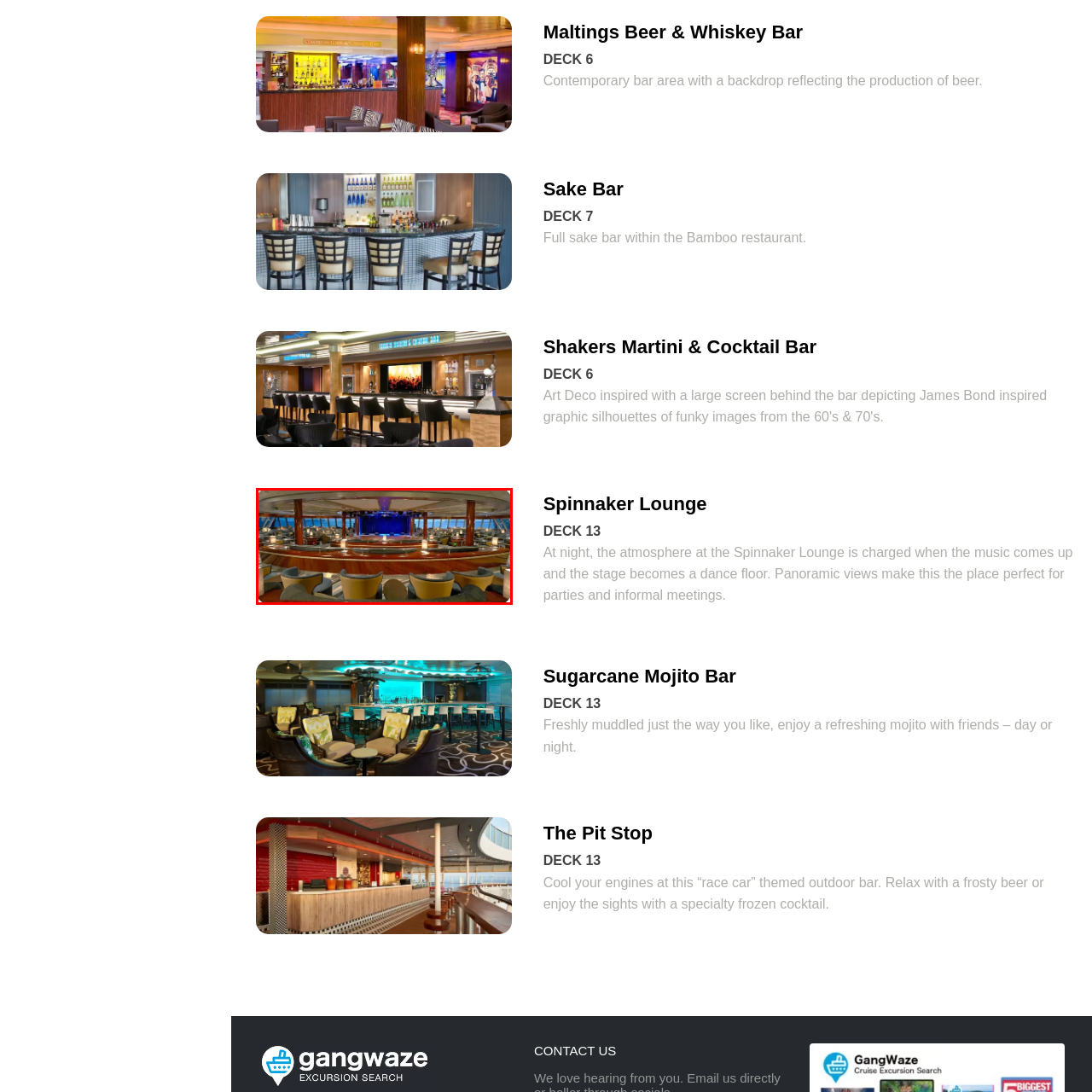Offer a complete and descriptive caption for the image marked by the red box.

The image showcases the elegant interior of the Norwegian Jewel's Spinnaker Lounge, an inviting space perfect for relaxation and social gatherings. This panoramic view highlights the lounge's sophisticated seating arrangement, featuring plush chairs and tables that encourage intimate conversations. 

At the center, a stage awaits performers, bathed in soft blue lighting that hints at vibrant evening entertainment. Large windows line the room, providing breathtaking ocean views and allowing natural light to fill the space. As night falls, this lounge transforms into a lively atmosphere, making it an ideal venue for parties and informal meetings, where guests can enjoy music and dances against a stunning backdrop.